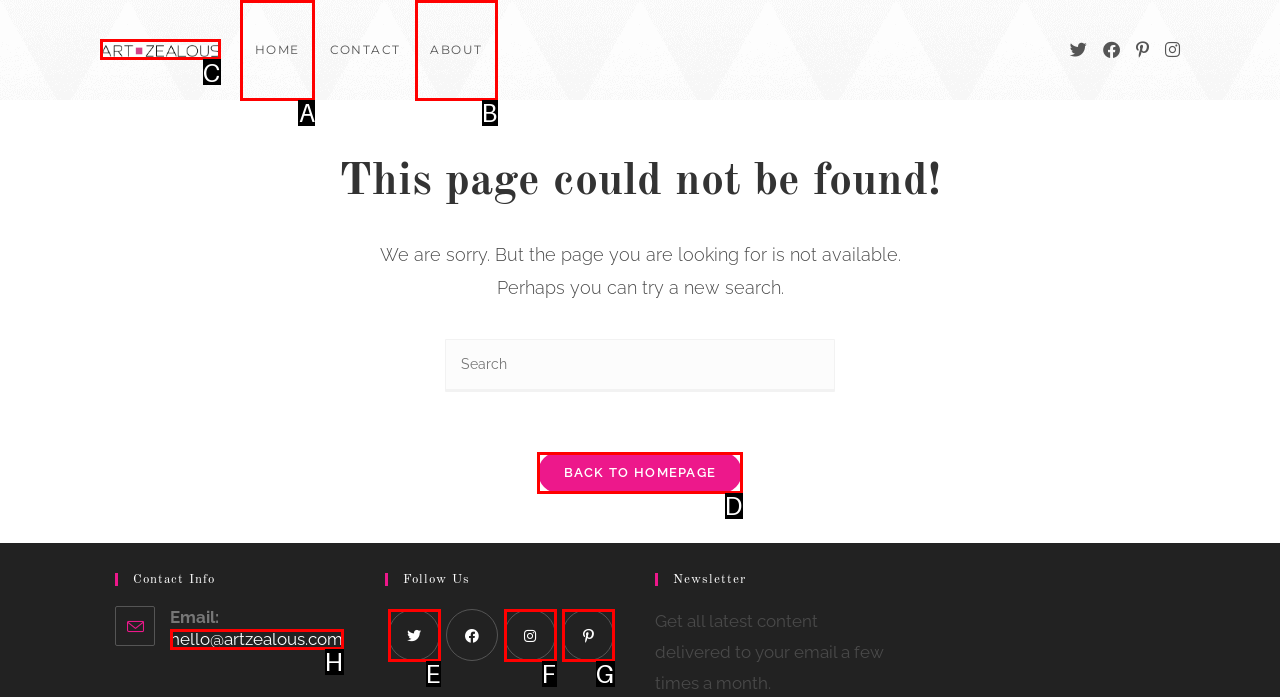Identify the letter of the UI element I need to click to carry out the following instruction: go back to homepage

D